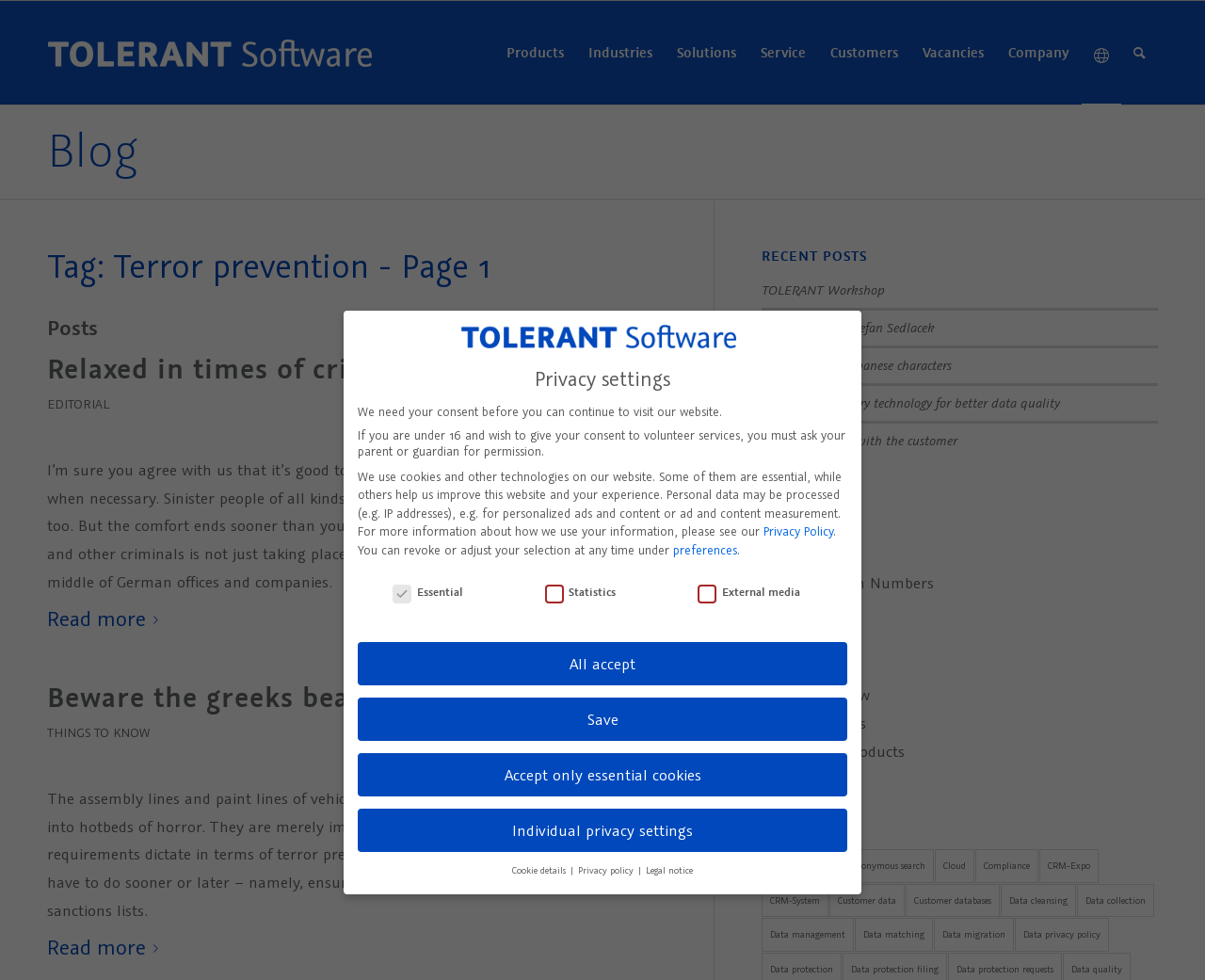Respond with a single word or short phrase to the following question: 
What is the purpose of the 'Privacy settings' section?

To obtain user consent